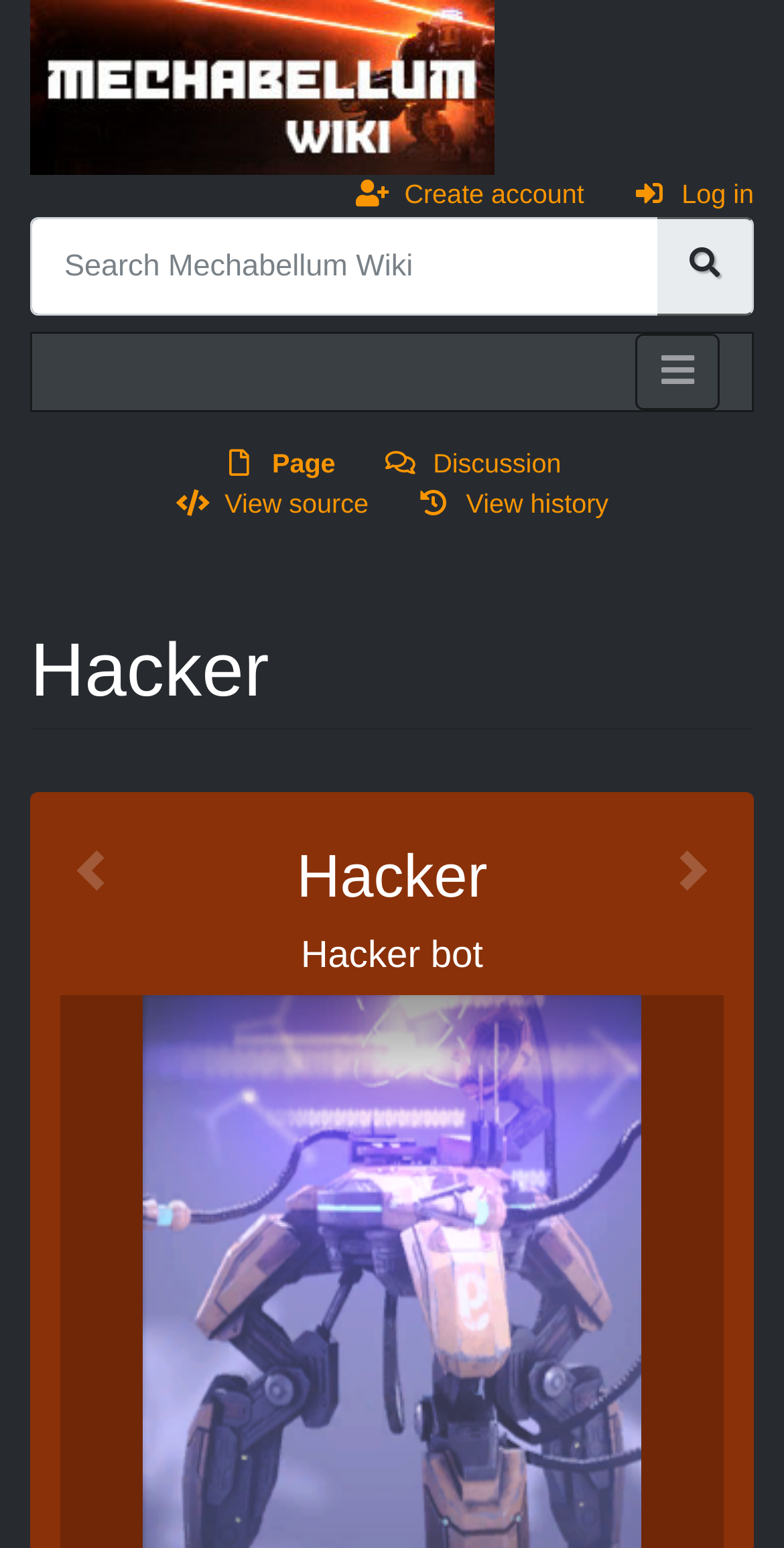Given the description "Log in", provide the bounding box coordinates of the corresponding UI element.

[0.807, 0.113, 0.962, 0.139]